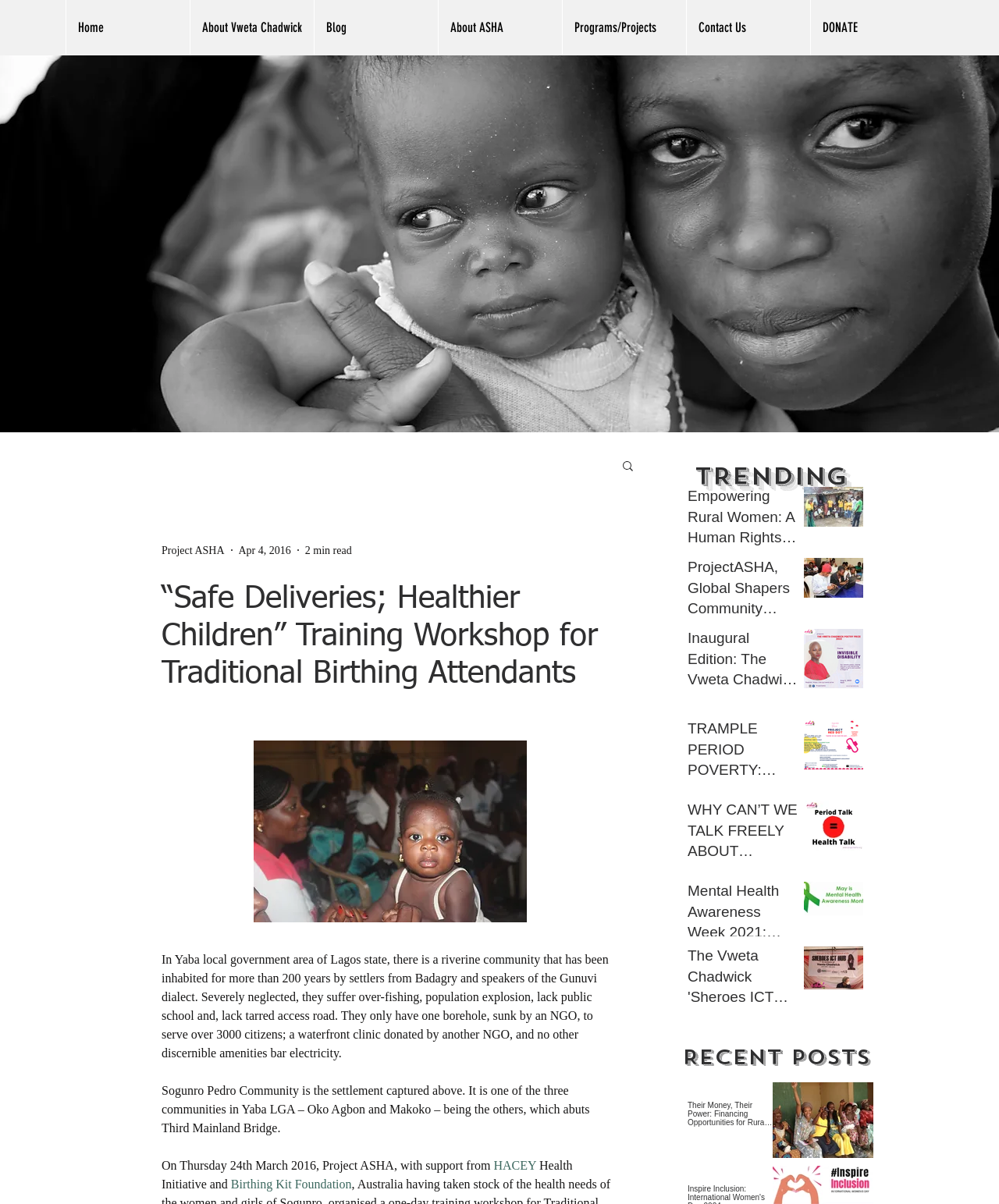Find and generate the main title of the webpage.

“Safe Deliveries; Healthier Children” Training Workshop for Traditional Birthing Attendants